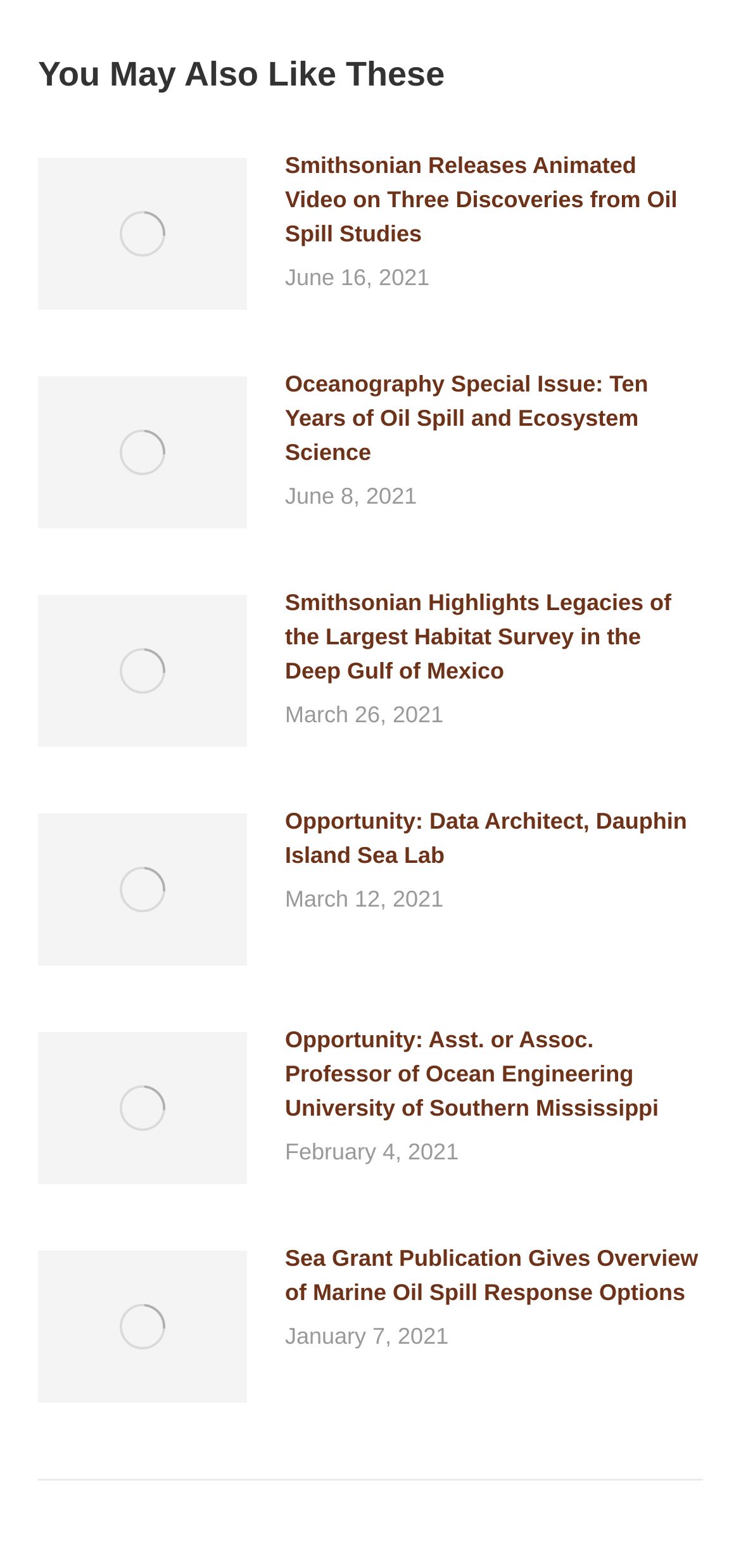Please determine the bounding box coordinates for the UI element described here. Use the format (top-left x, top-left y, bottom-right x, bottom-right y) with values bounded between 0 and 1: aria-label="Post image"

[0.051, 0.798, 0.333, 0.895]